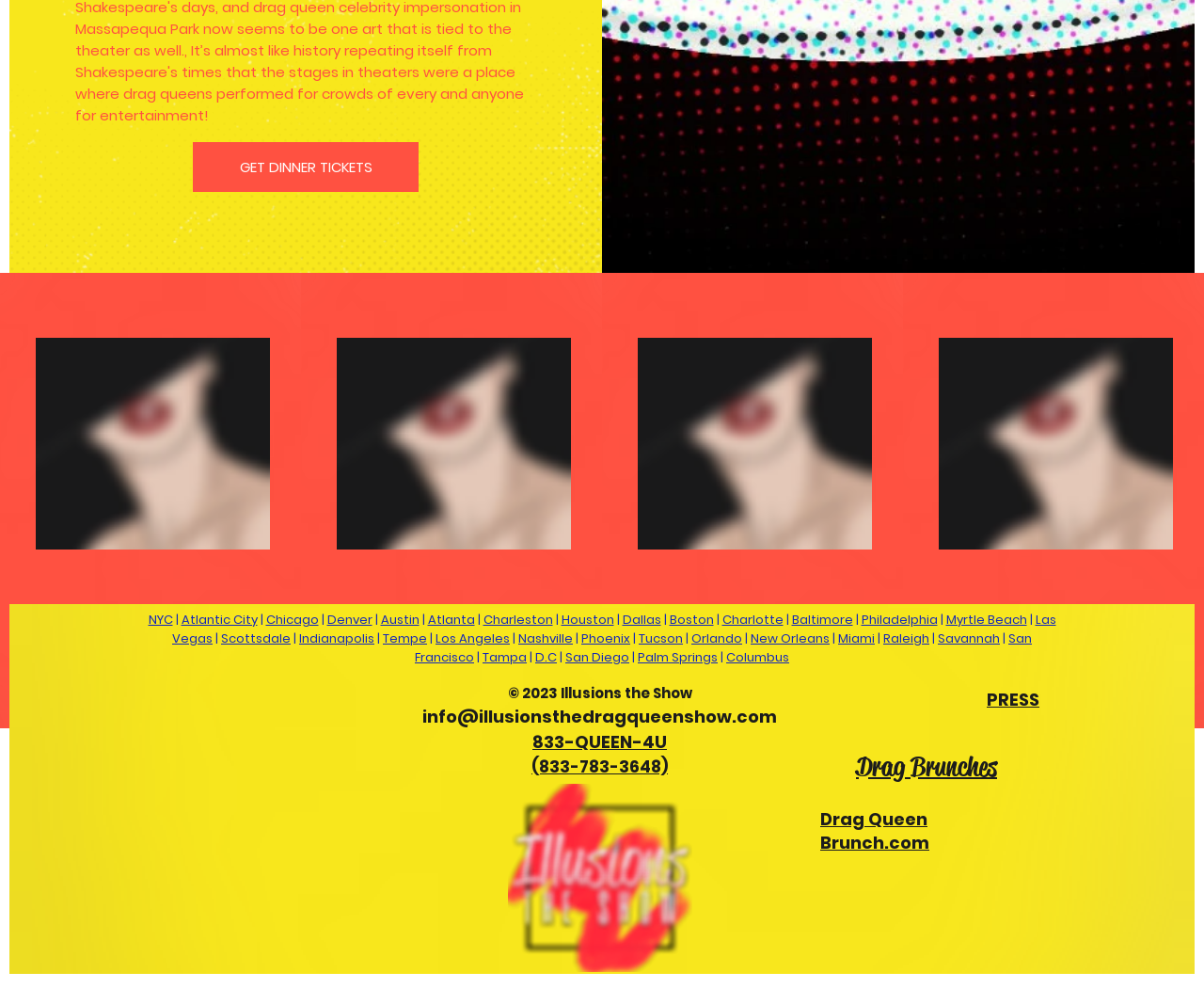For the following element description, predict the bounding box coordinates in the format (top-left x, top-left y, bottom-right x, bottom-right y). All values should be floating point numbers between 0 and 1. Description: aria-label="Black Instagram Icon"

[0.212, 0.69, 0.233, 0.715]